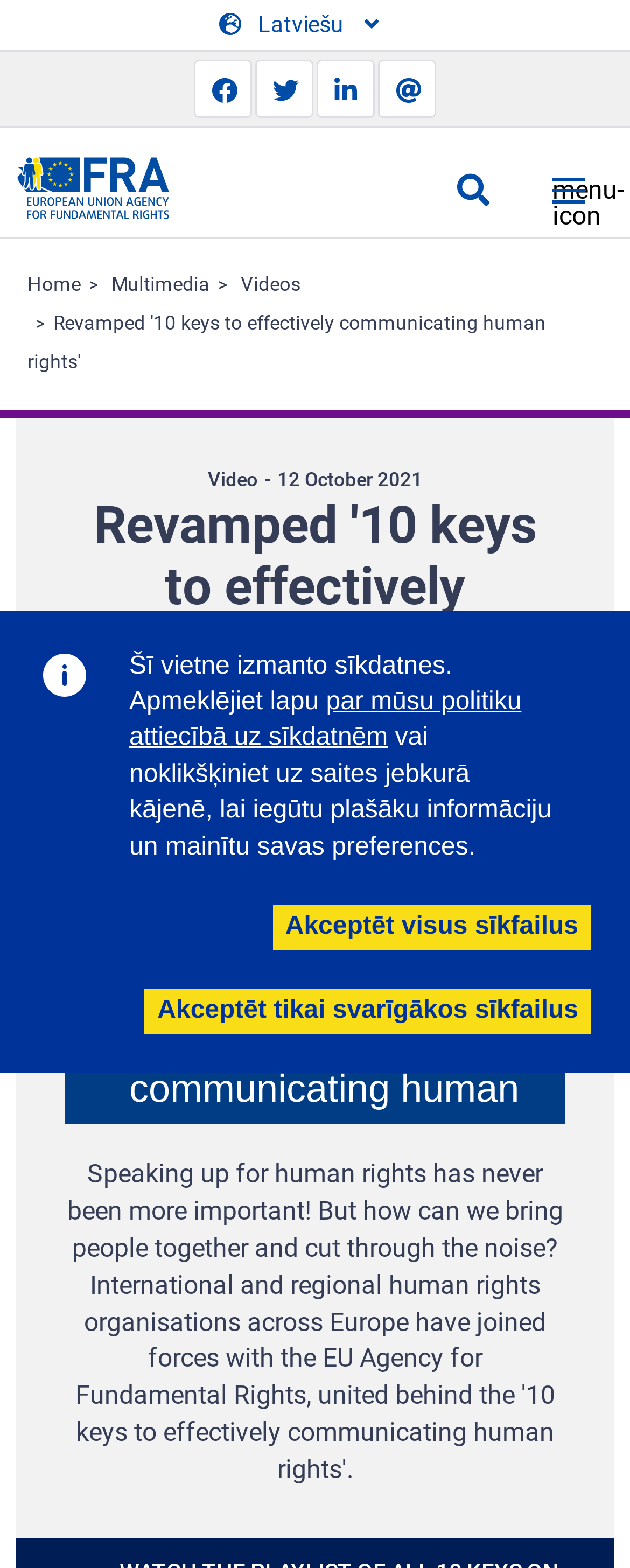Using the description: "Akceptēt tikai svarīgākos sīkfailus", identify the bounding box of the corresponding UI element in the screenshot.

[0.229, 0.63, 0.938, 0.659]